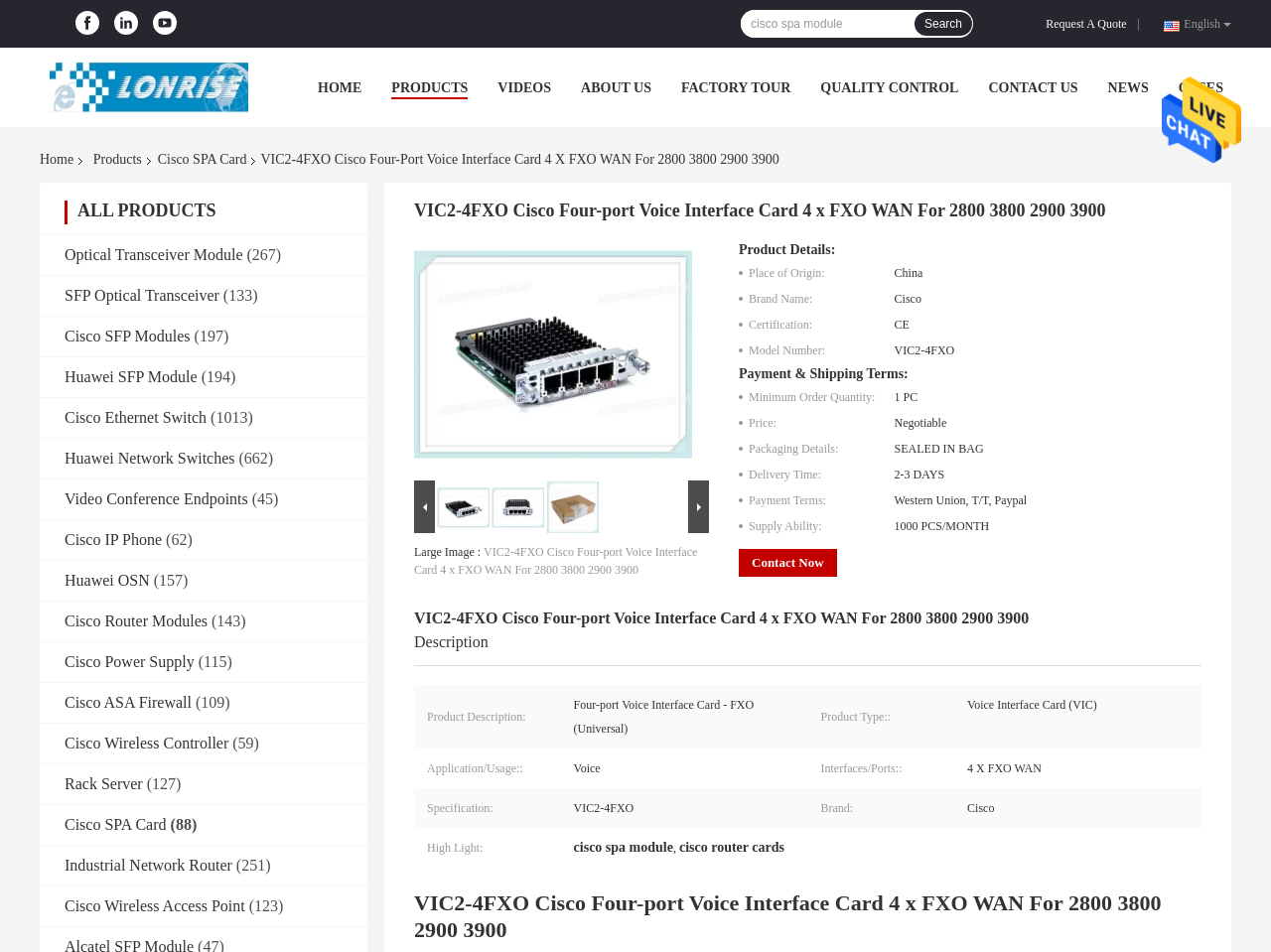Please predict the bounding box coordinates of the element's region where a click is necessary to complete the following instruction: "View Cisco SPA Card products". The coordinates should be represented by four float numbers between 0 and 1, i.e., [left, top, right, bottom].

[0.118, 0.158, 0.2, 0.177]